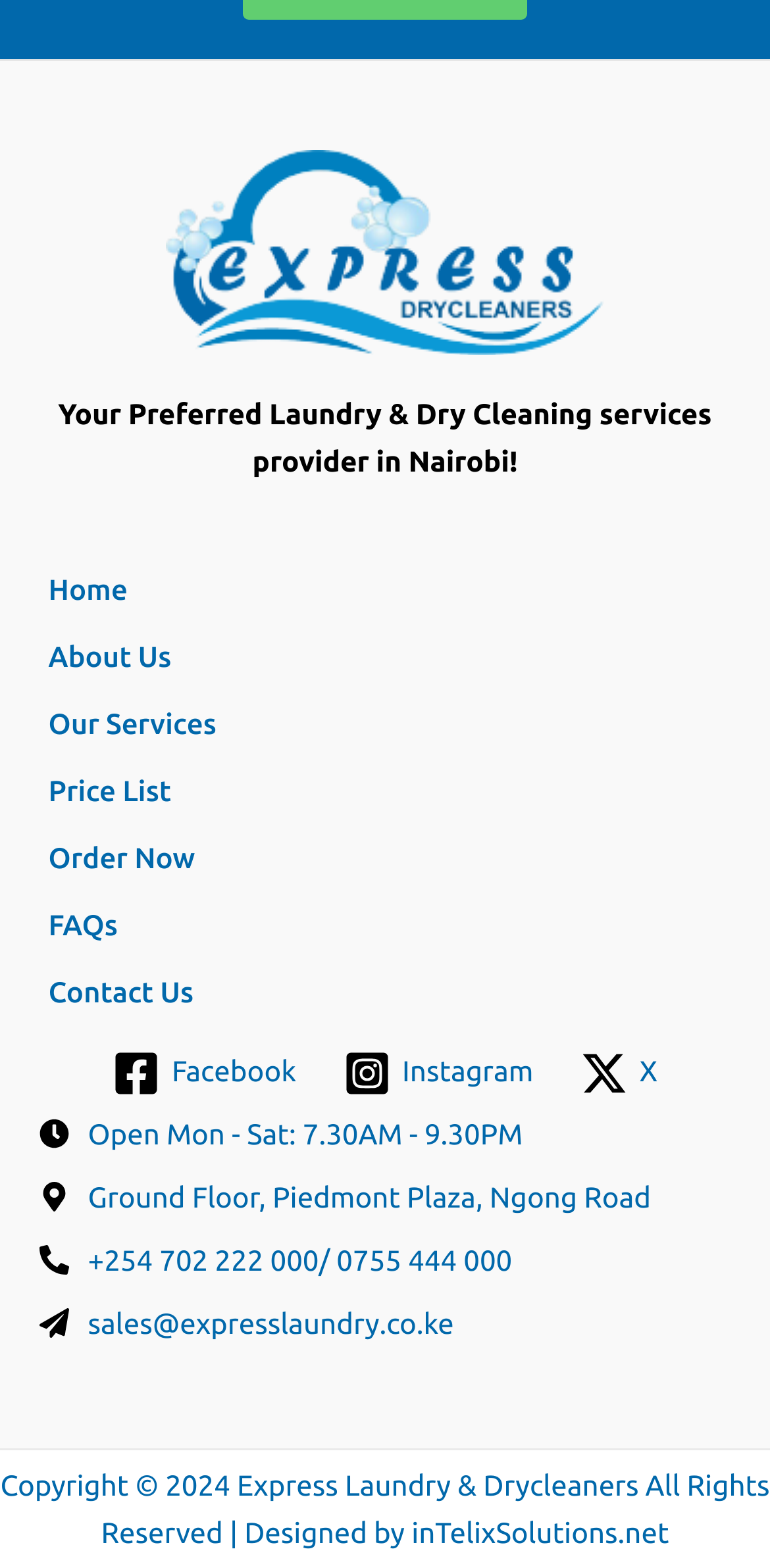Please specify the bounding box coordinates of the clickable region necessary for completing the following instruction: "Learn about the festival". The coordinates must consist of four float numbers between 0 and 1, i.e., [left, top, right, bottom].

None